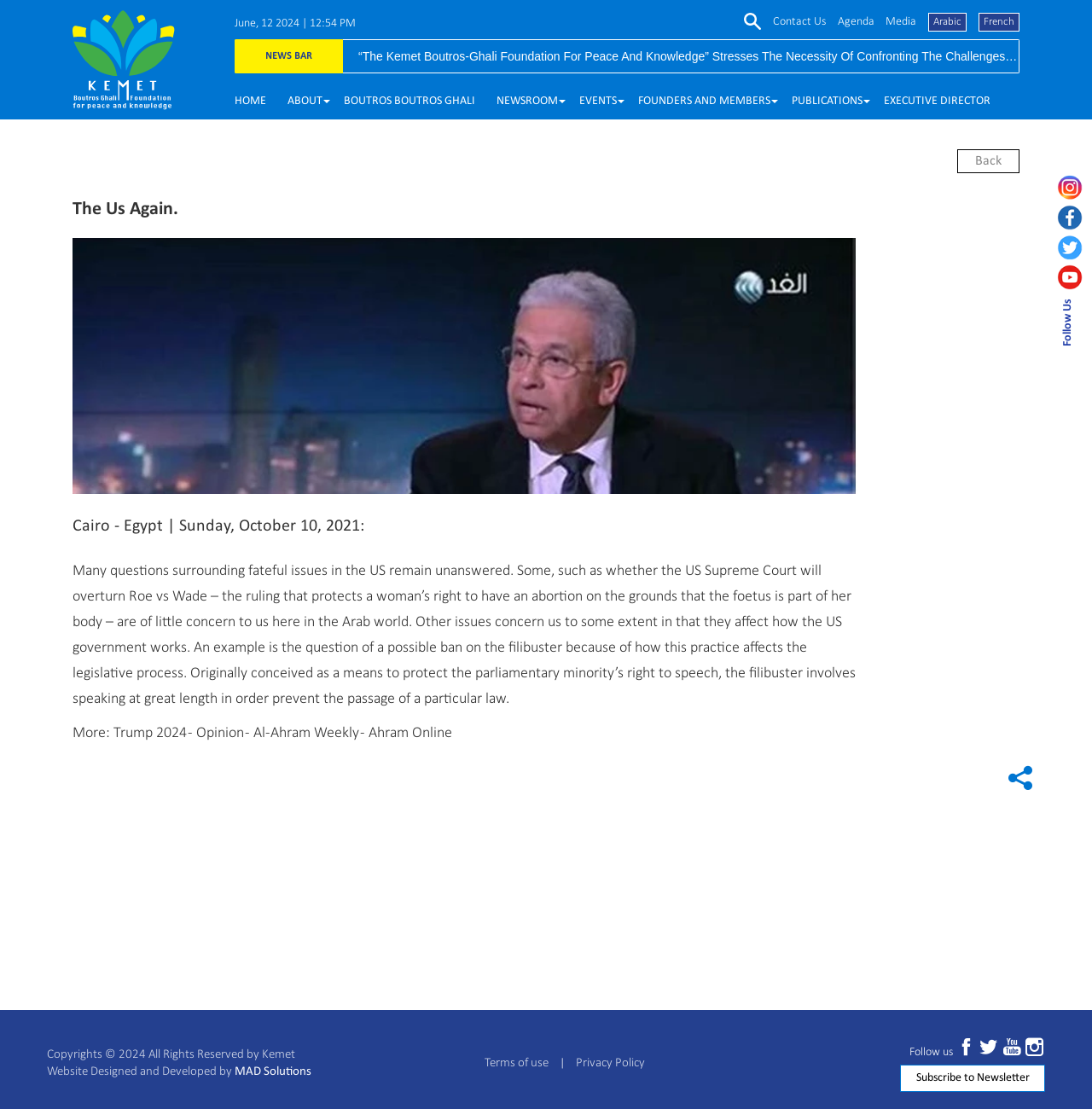Provide a short answer using a single word or phrase for the following question: 
What is the language option available on the webpage?

Arabic, French